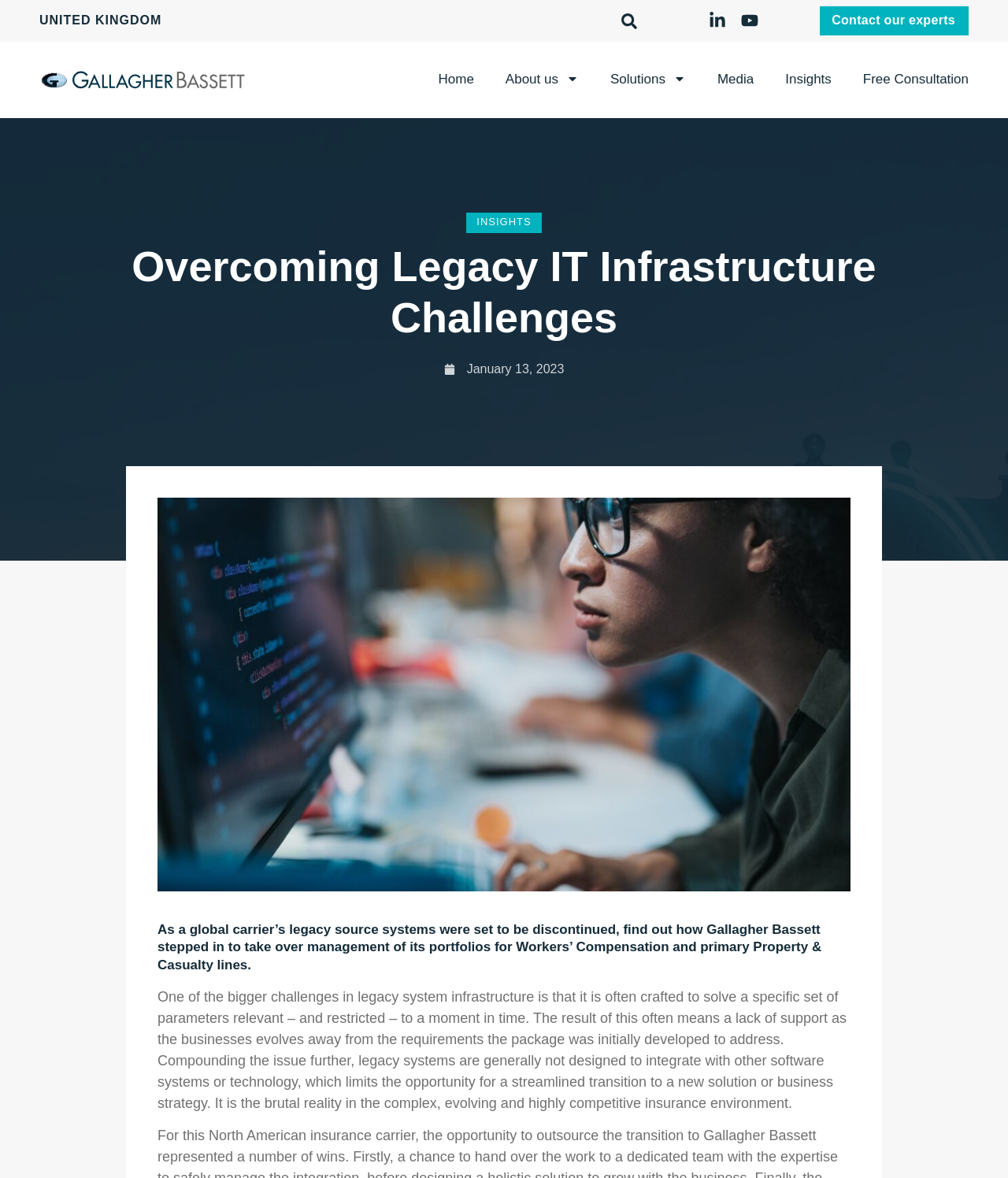Based on the element description, predict the bounding box coordinates (top-left x, top-left y, bottom-right x, bottom-right y) for the UI element in the screenshot: Free Consultation

[0.856, 0.049, 0.961, 0.087]